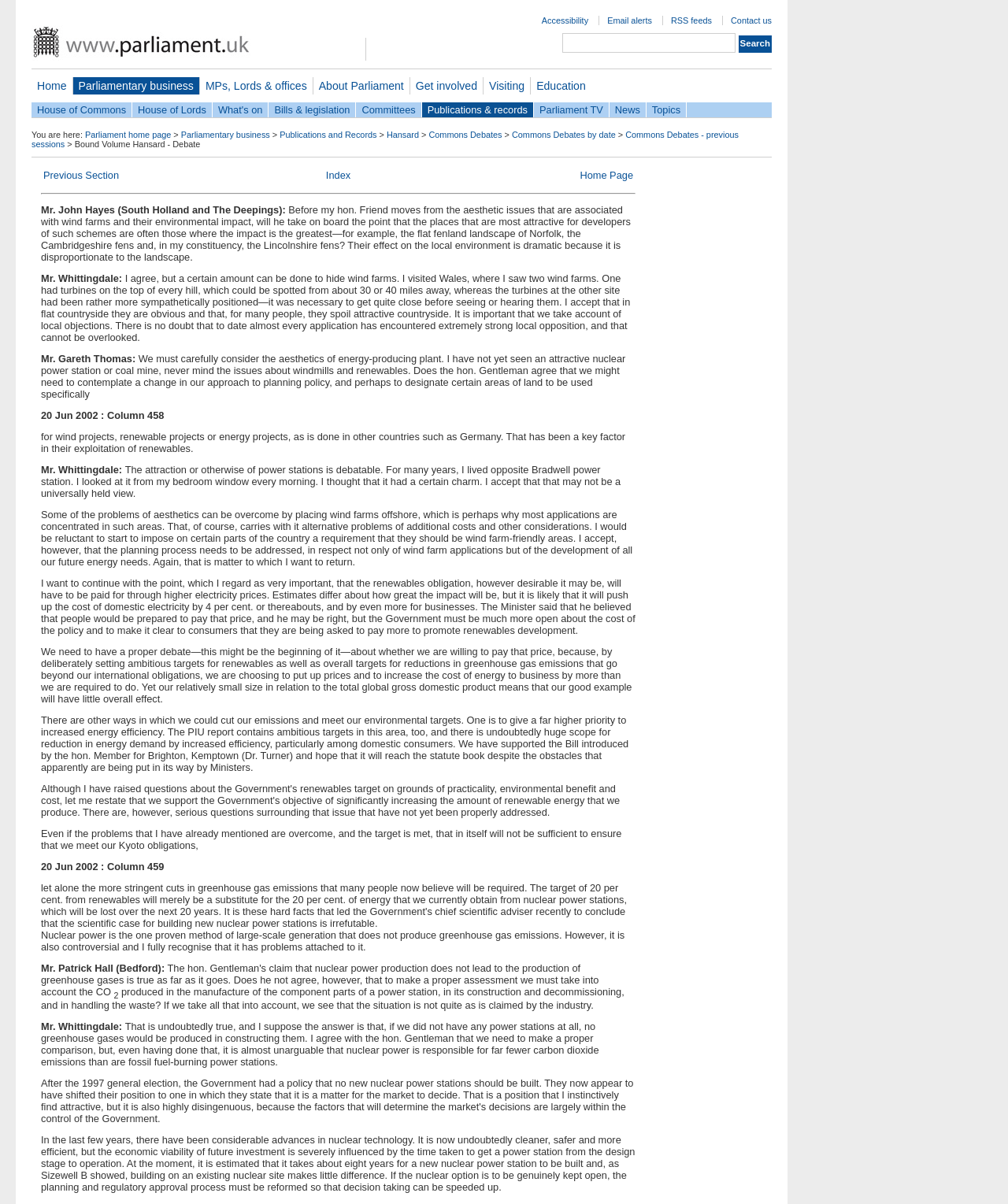Identify the bounding box coordinates of the specific part of the webpage to click to complete this instruction: "View Index".

[0.323, 0.14, 0.348, 0.15]